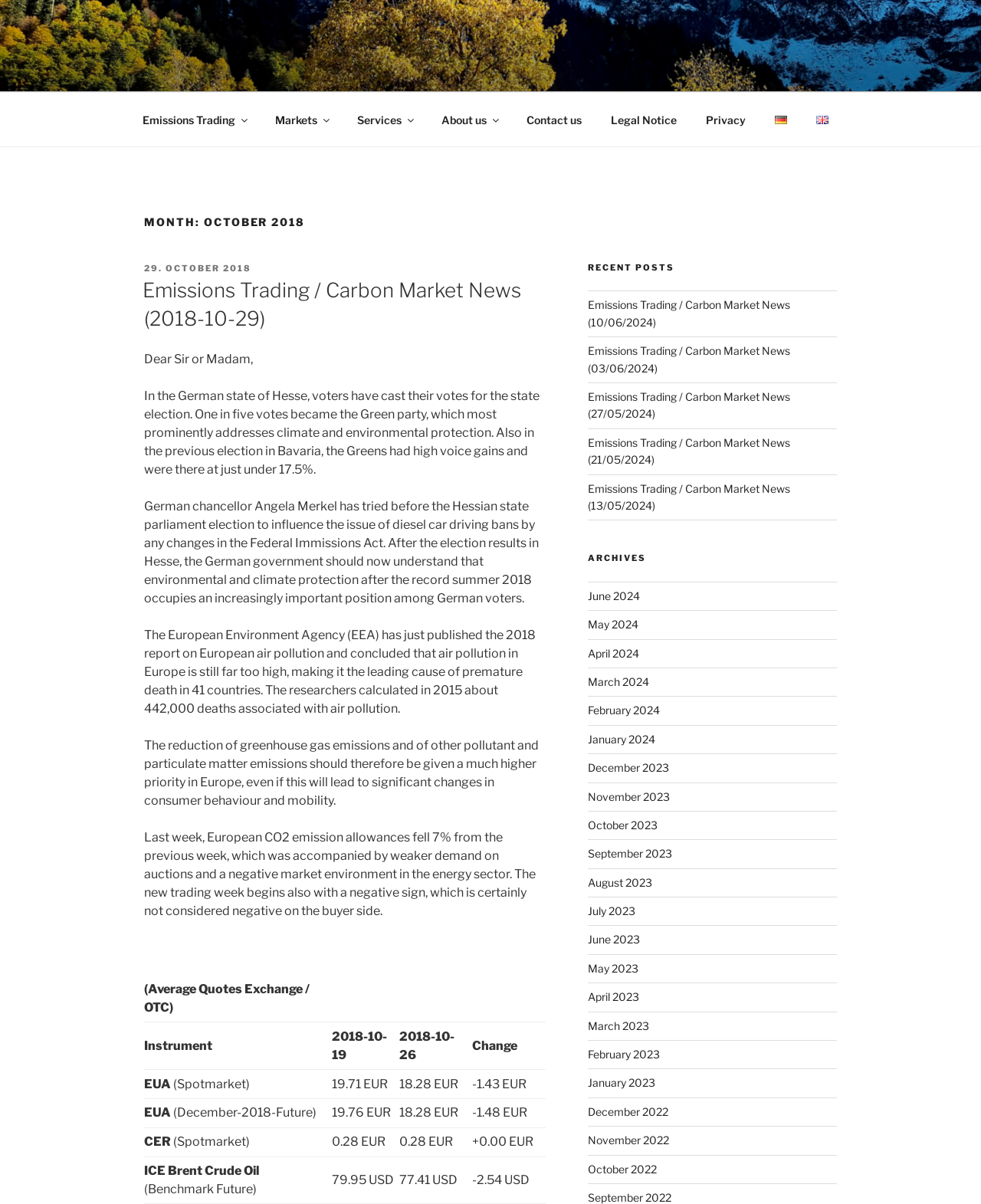Please identify the primary heading of the webpage and give its text content.

MONTH: OCTOBER 2018